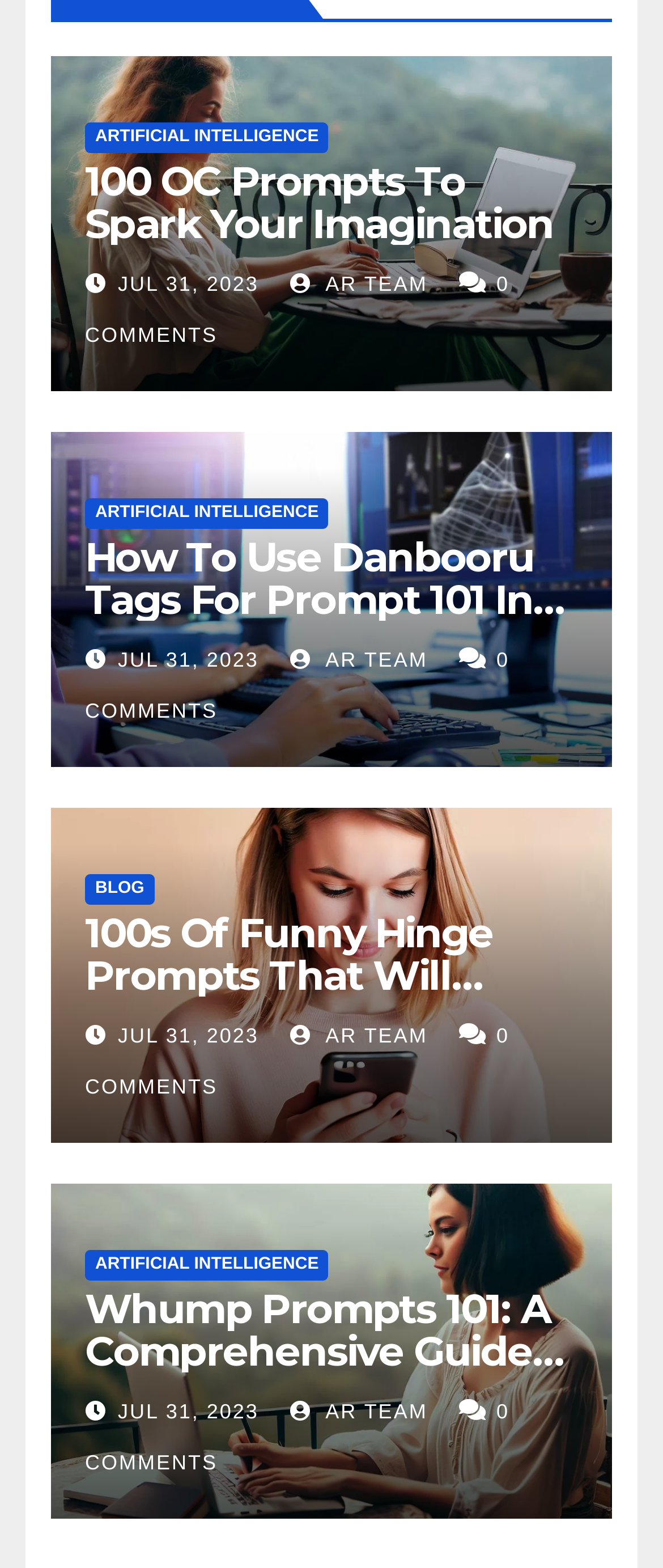Extract the bounding box coordinates for the HTML element that matches this description: "Blog". The coordinates should be four float numbers between 0 and 1, i.e., [left, top, right, bottom].

[0.128, 0.557, 0.233, 0.577]